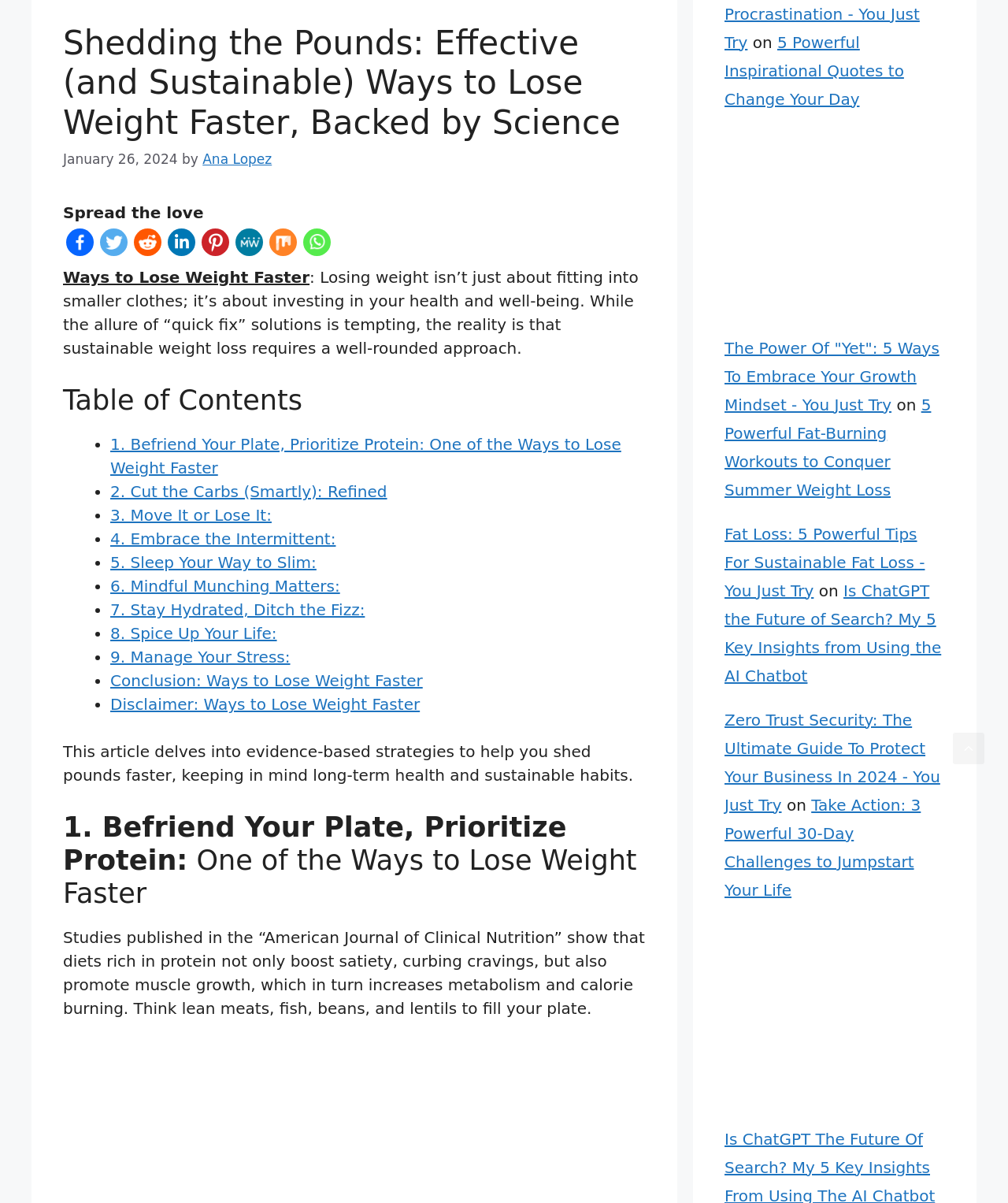Determine the bounding box coordinates of the section to be clicked to follow the instruction: "Read the disclaimer". The coordinates should be given as four float numbers between 0 and 1, formatted as [left, top, right, bottom].

[0.109, 0.578, 0.417, 0.593]